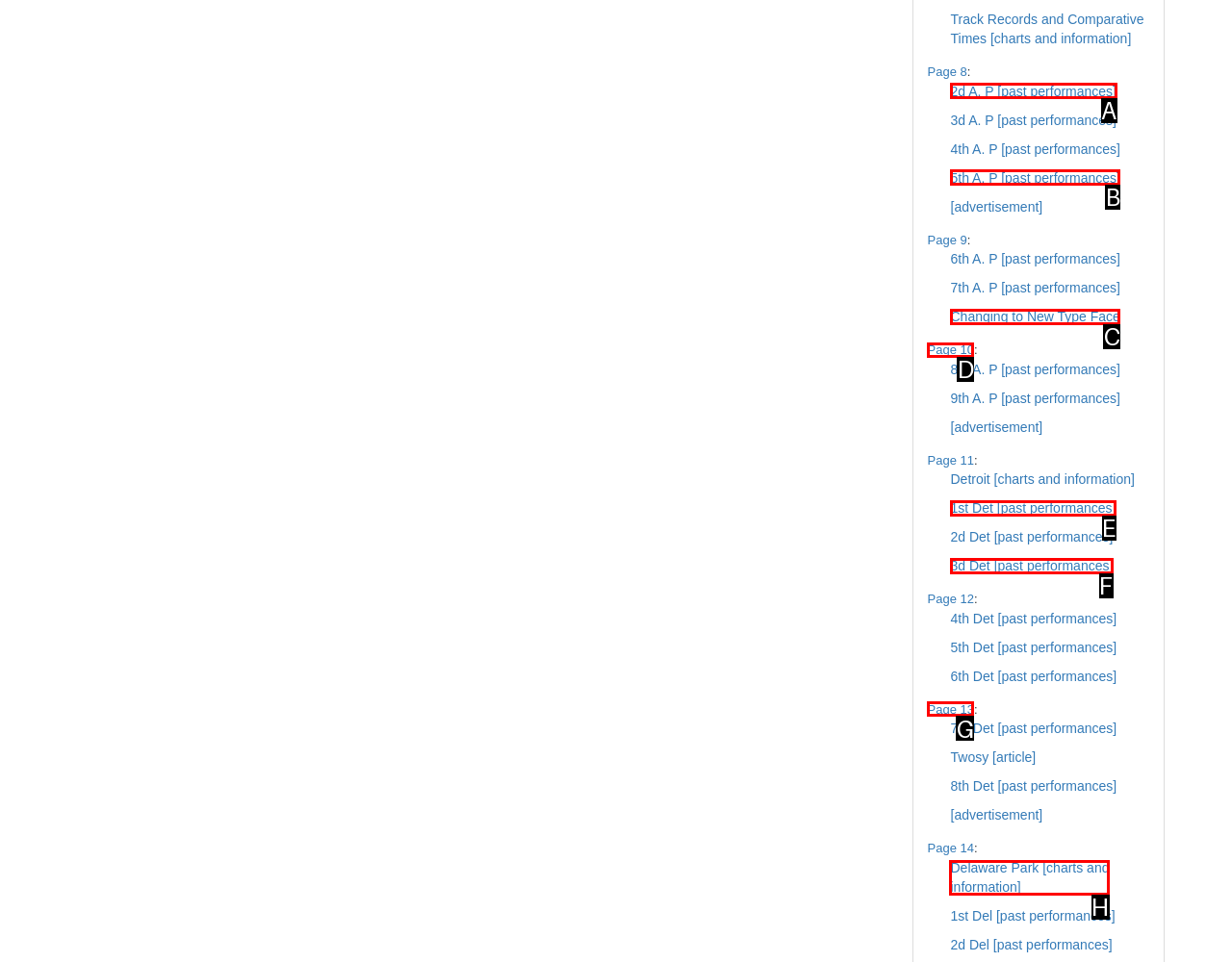Given the instruction: View Delaware Park charts and information, which HTML element should you click on?
Answer with the letter that corresponds to the correct option from the choices available.

H